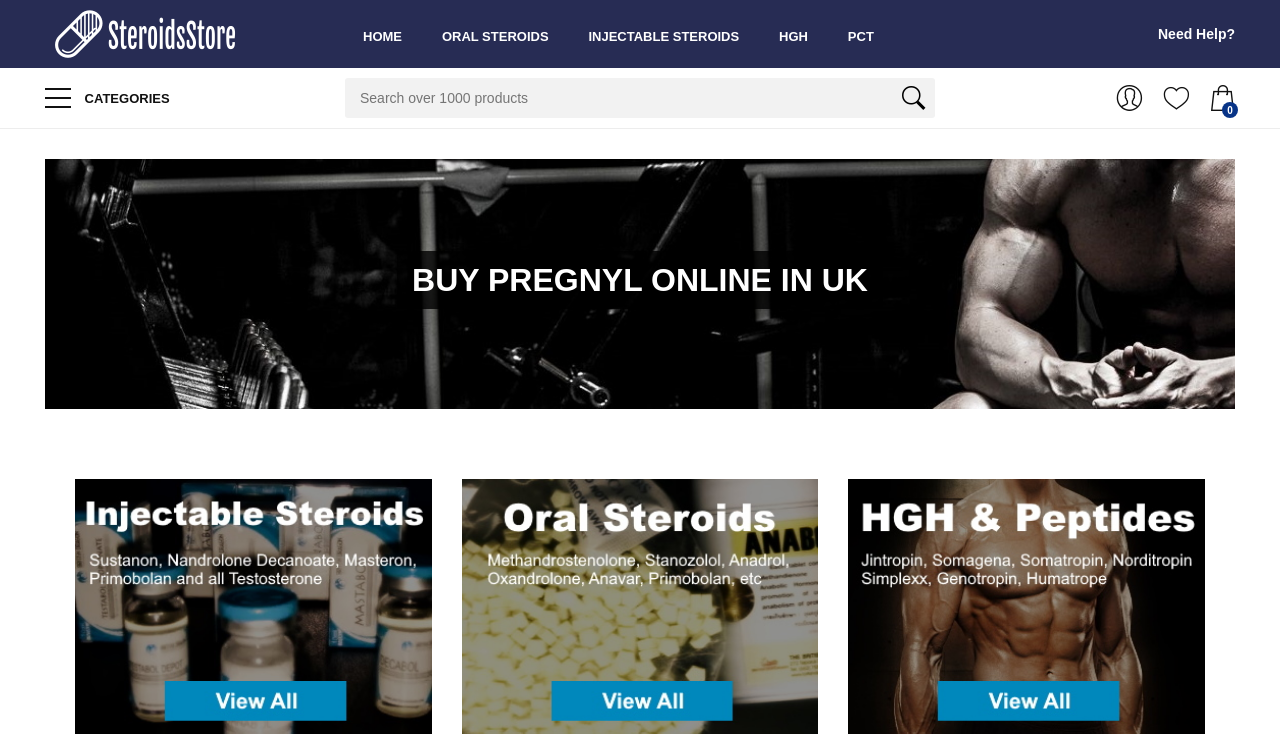Predict the bounding box of the UI element based on the description: "alt="Buy HGH and Peptides"". The coordinates should be four float numbers between 0 and 1, formatted as [left, top, right, bottom].

[0.663, 0.644, 0.941, 0.986]